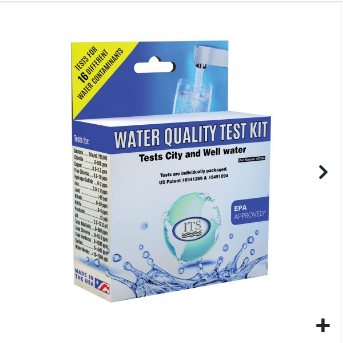Respond to the following question using a concise word or phrase: 
How many contaminants can the kit test for?

16